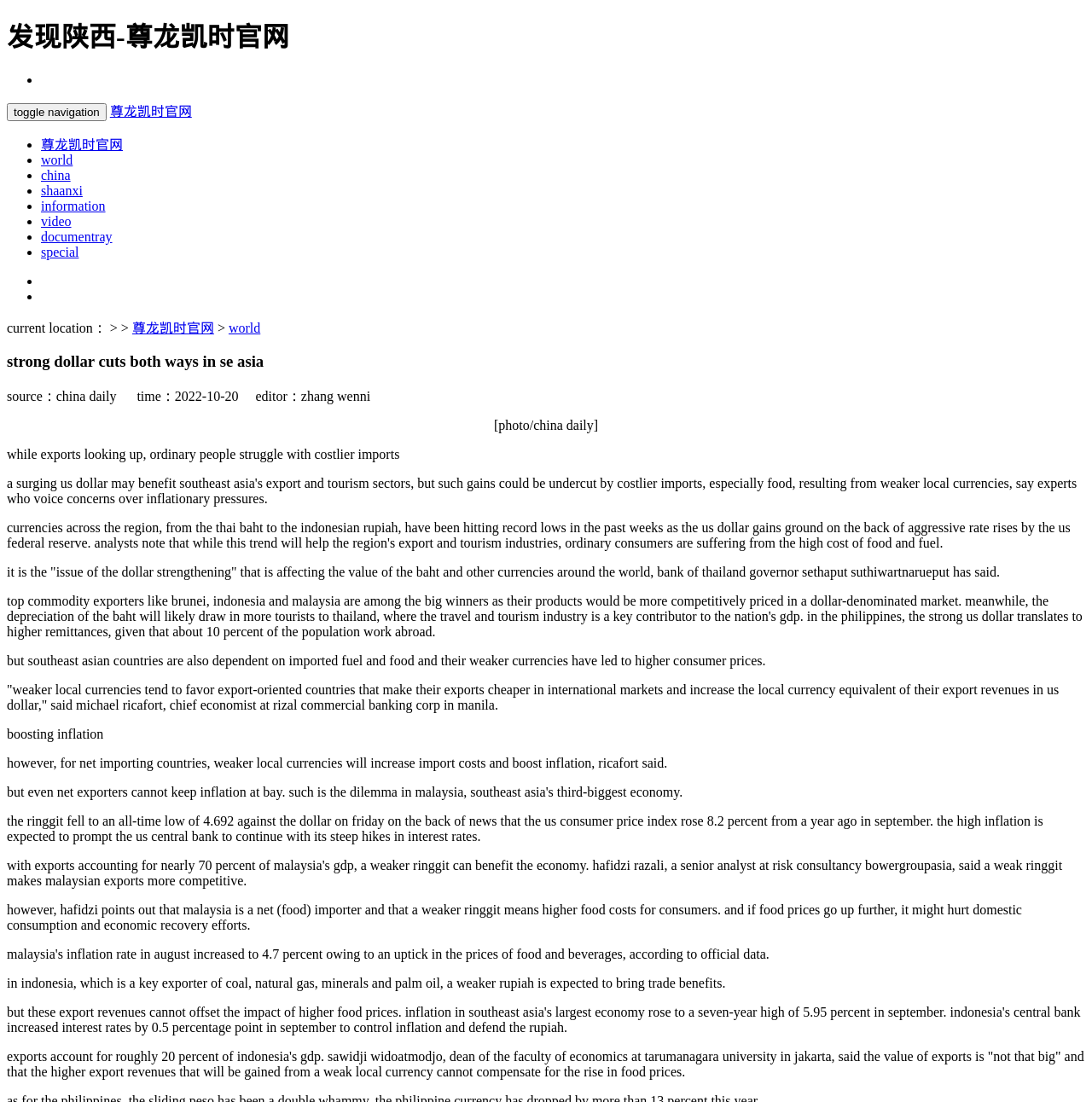Specify the bounding box coordinates (top-left x, top-left y, bottom-right x, bottom-right y) of the UI element in the screenshot that matches this description: toggle navigation

[0.006, 0.094, 0.097, 0.11]